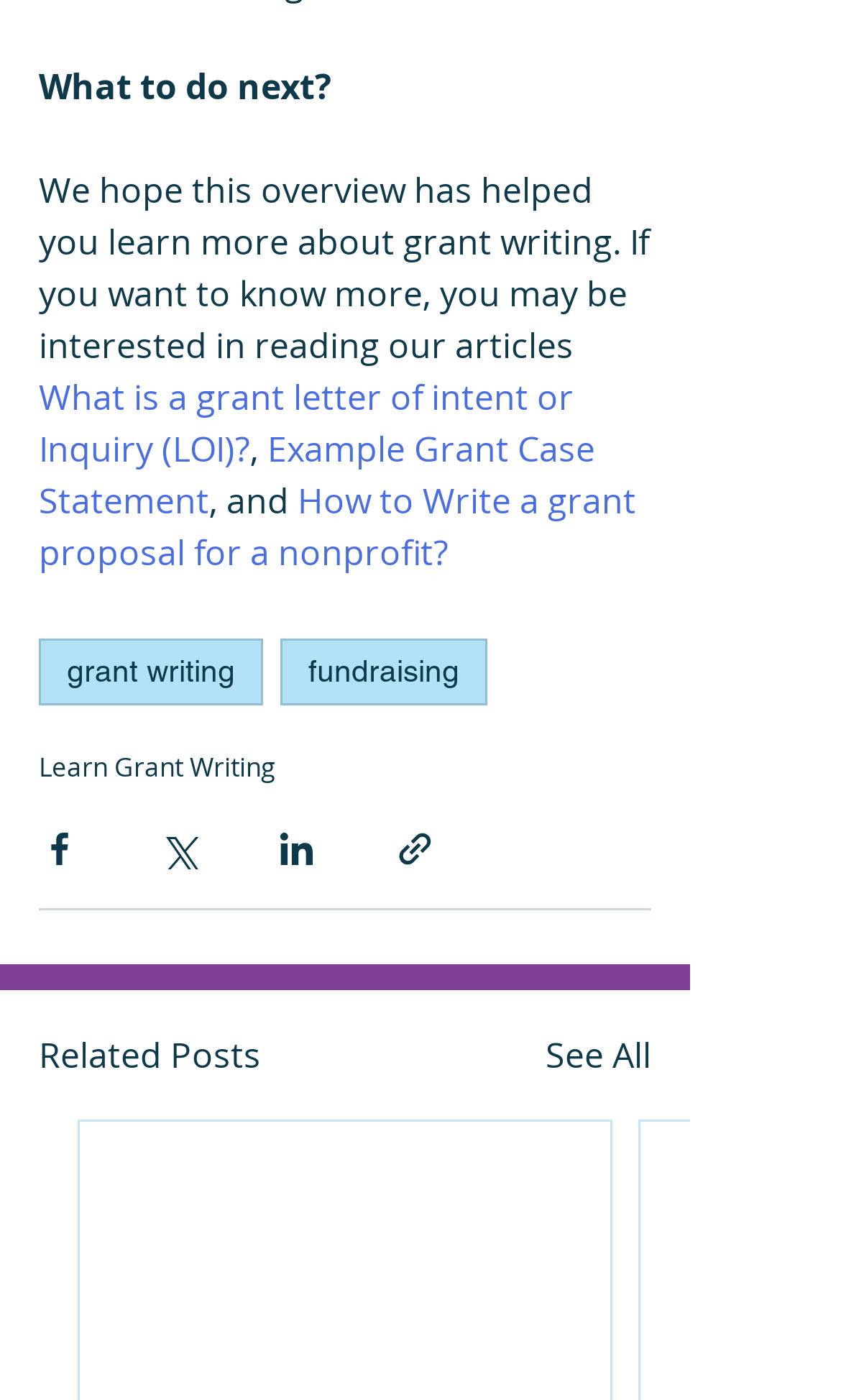Identify the bounding box coordinates of the region that needs to be clicked to carry out this instruction: "Read about grant letter of intent or inquiry". Provide these coordinates as four float numbers ranging from 0 to 1, i.e., [left, top, right, bottom].

[0.046, 0.267, 0.692, 0.338]